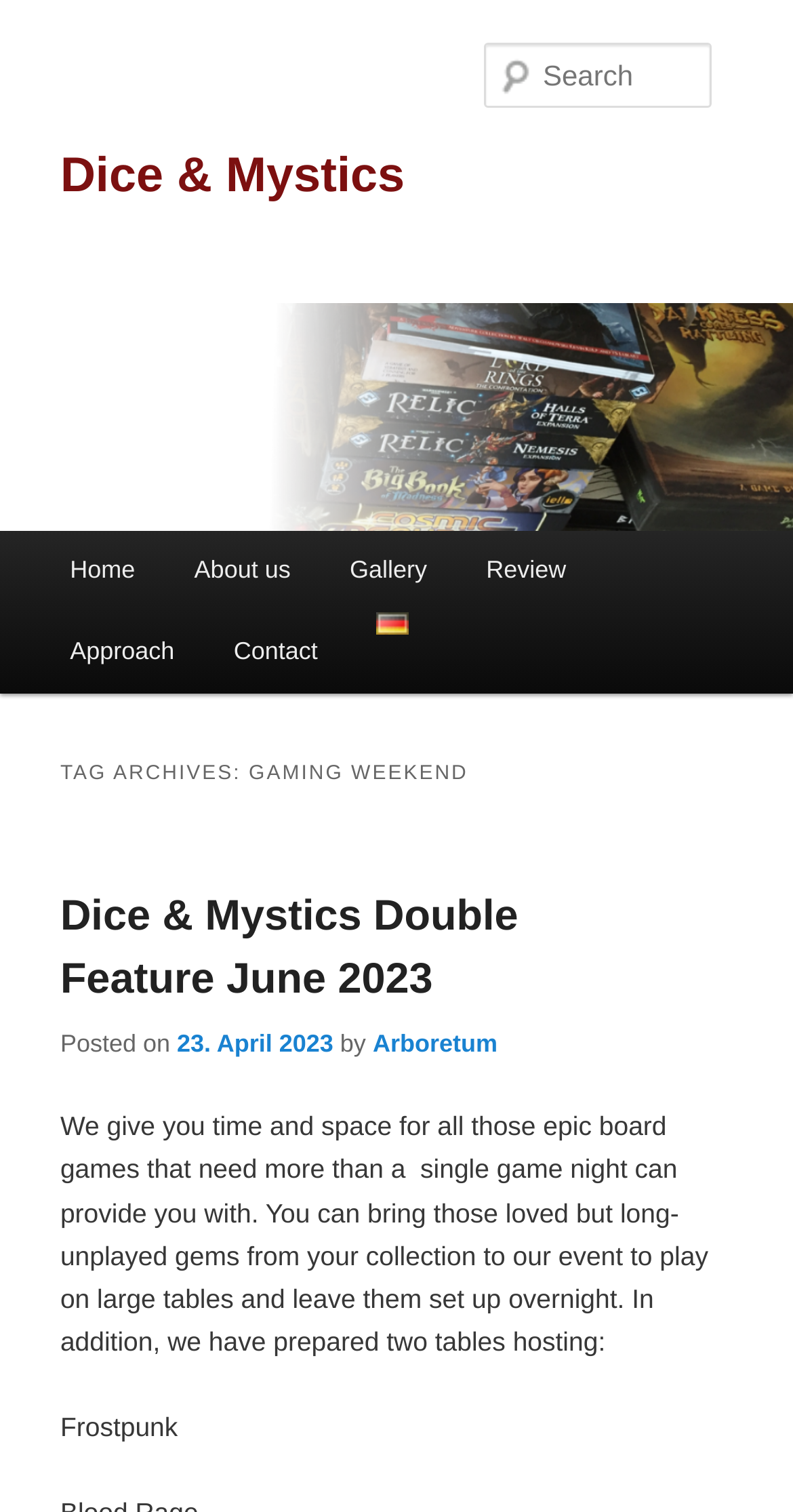What is the purpose of the event according to the webpage?
Give a detailed and exhaustive answer to the question.

I deduced this answer by reading the static text 'We give you time and space for all those epic board games that need more than a single game night can provide you with.' which explains the purpose of the event.